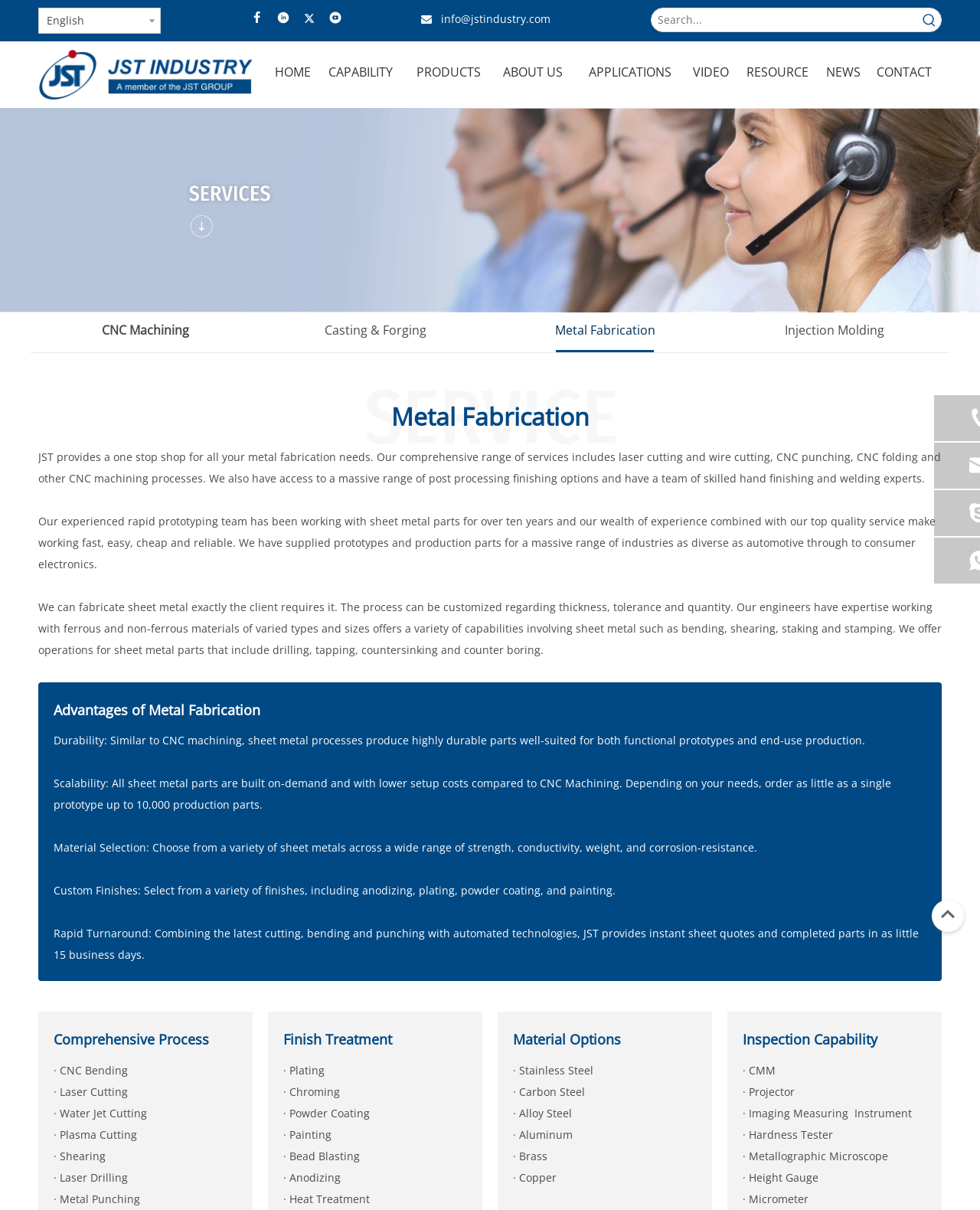What materials can be used for metal fabrication?
Respond with a short answer, either a single word or a phrase, based on the image.

Stainless steel, carbon steel, etc.